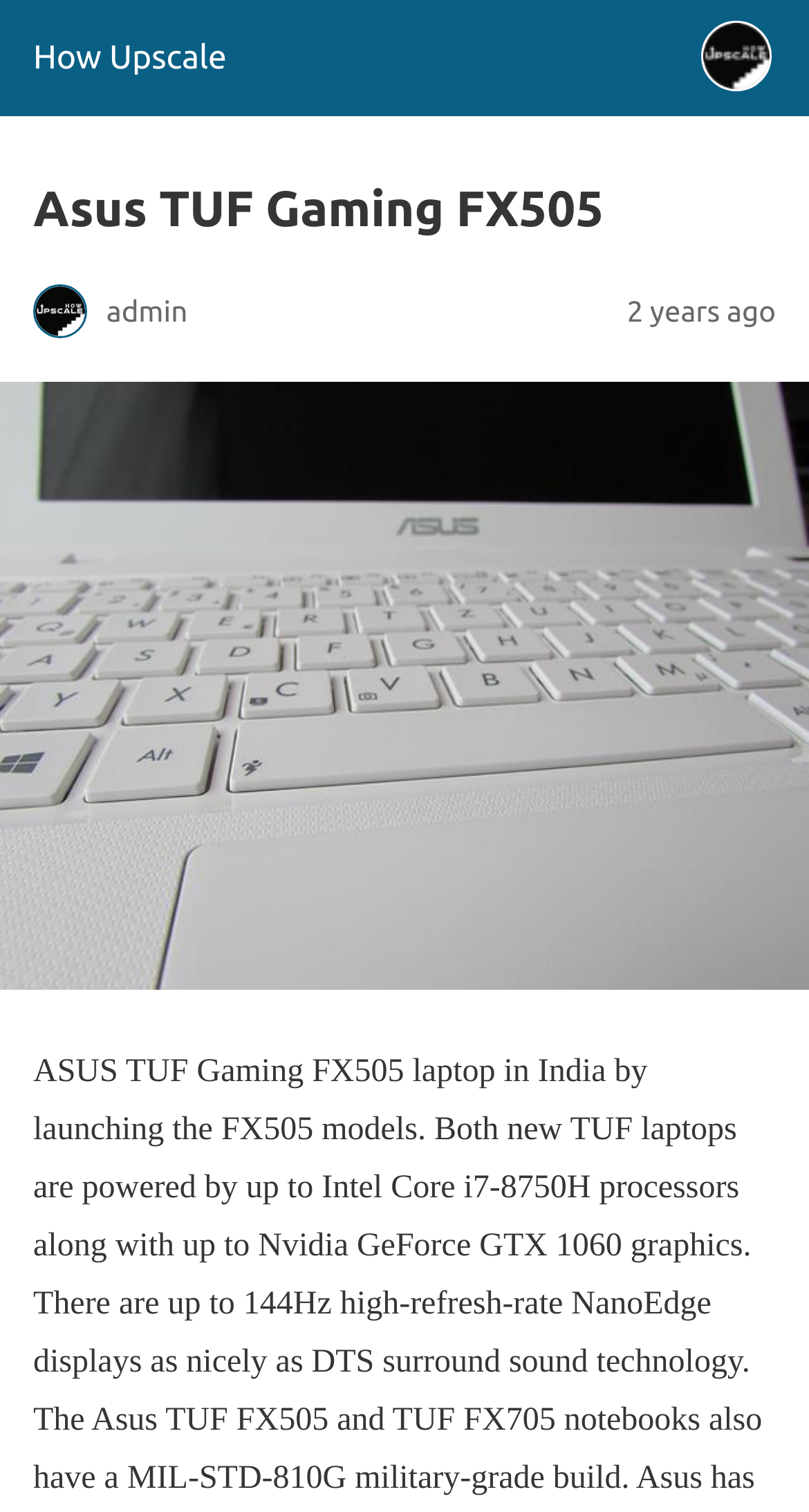Respond to the question below with a single word or phrase:
What is the name of the laptop model?

Asus TUF Gaming FX505